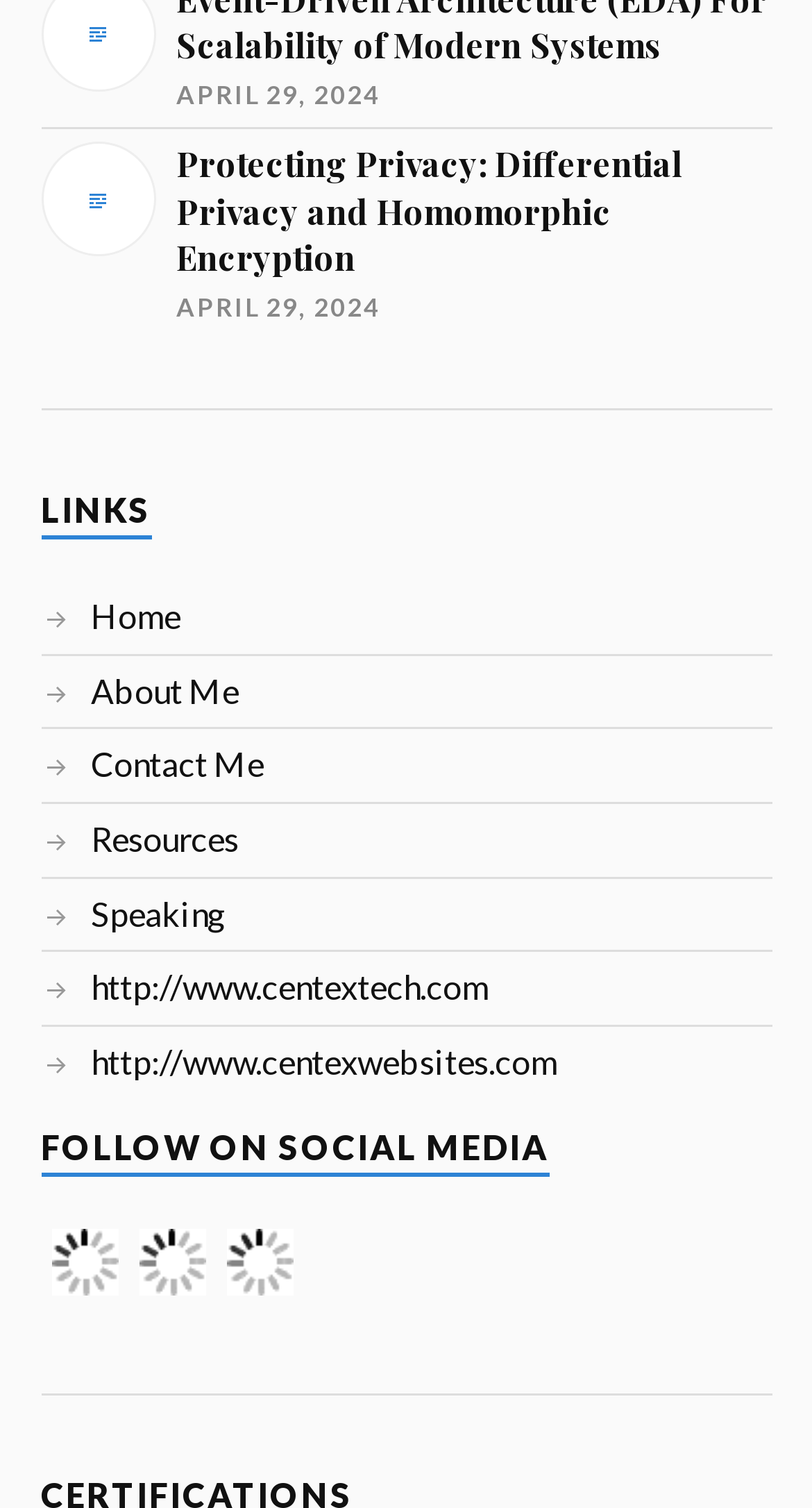Identify the bounding box coordinates necessary to click and complete the given instruction: "Go to the 'Home' page".

[0.112, 0.395, 0.222, 0.422]